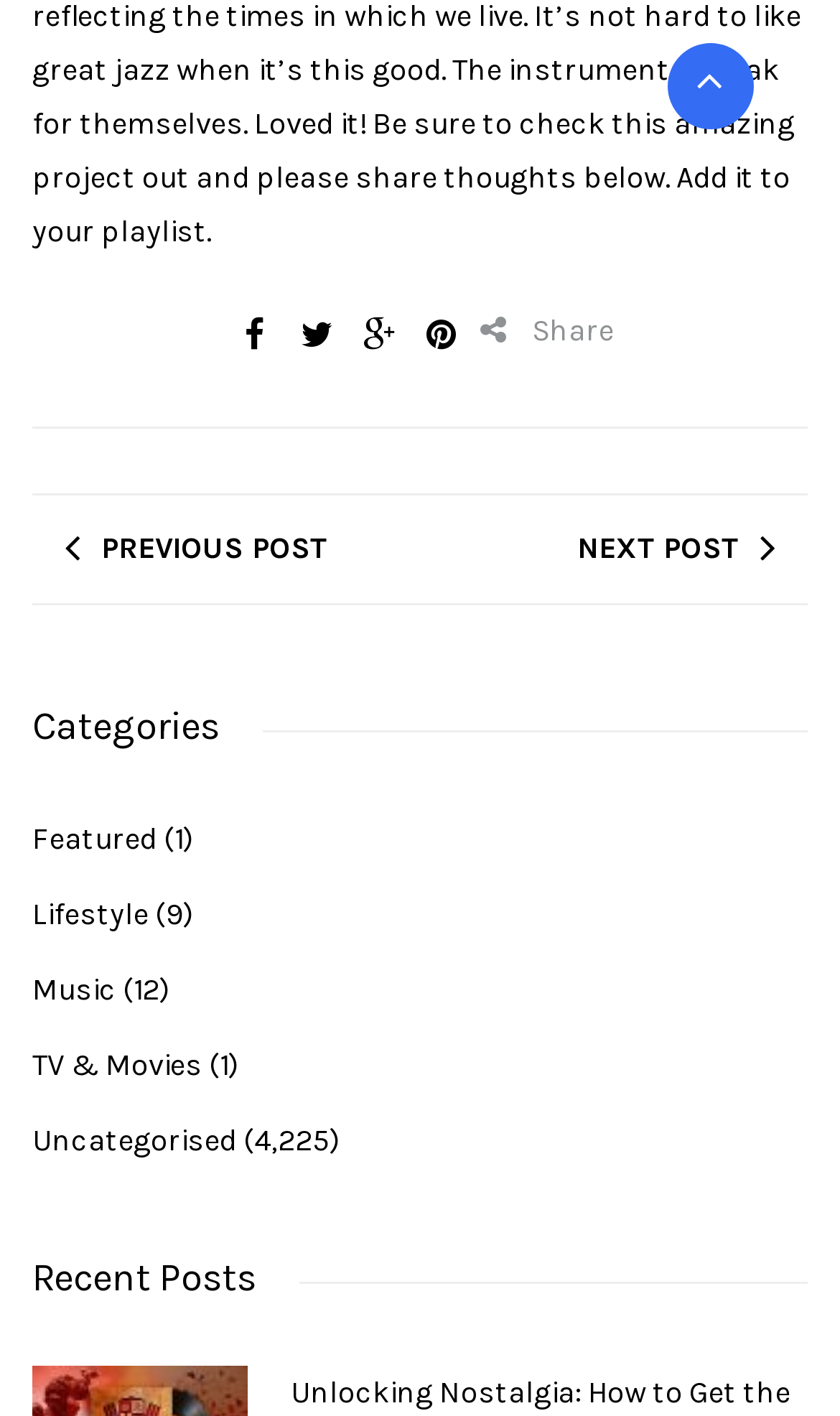What is the purpose of the links at the top?
Look at the image and construct a detailed response to the question.

The links at the top, represented by icons, are likely for sharing the content on social media platforms or via email, as they are commonly used for sharing purposes.